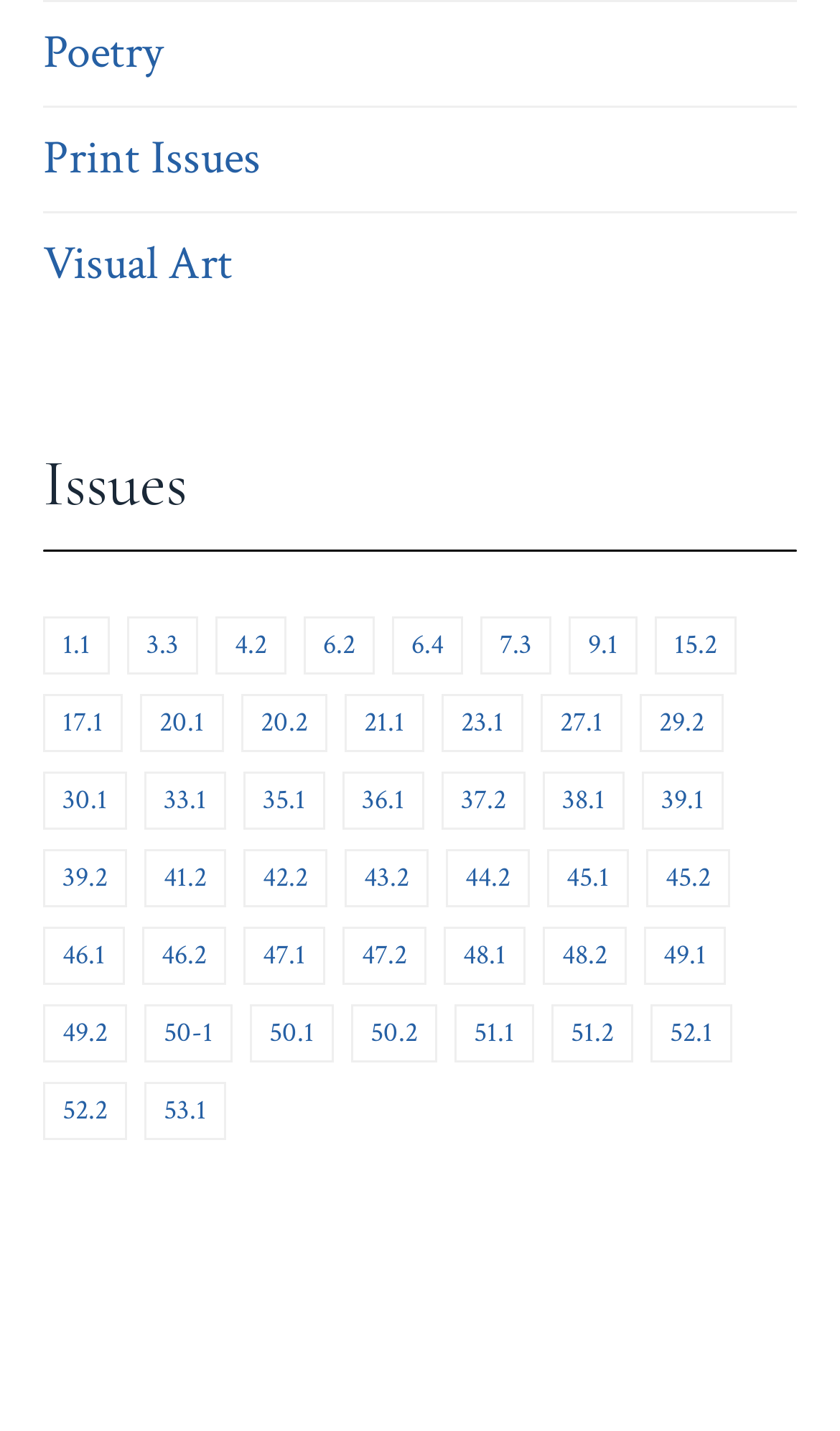Extract the bounding box coordinates for the HTML element that matches this description: "Visual Art". The coordinates should be four float numbers between 0 and 1, i.e., [left, top, right, bottom].

[0.051, 0.161, 0.277, 0.209]